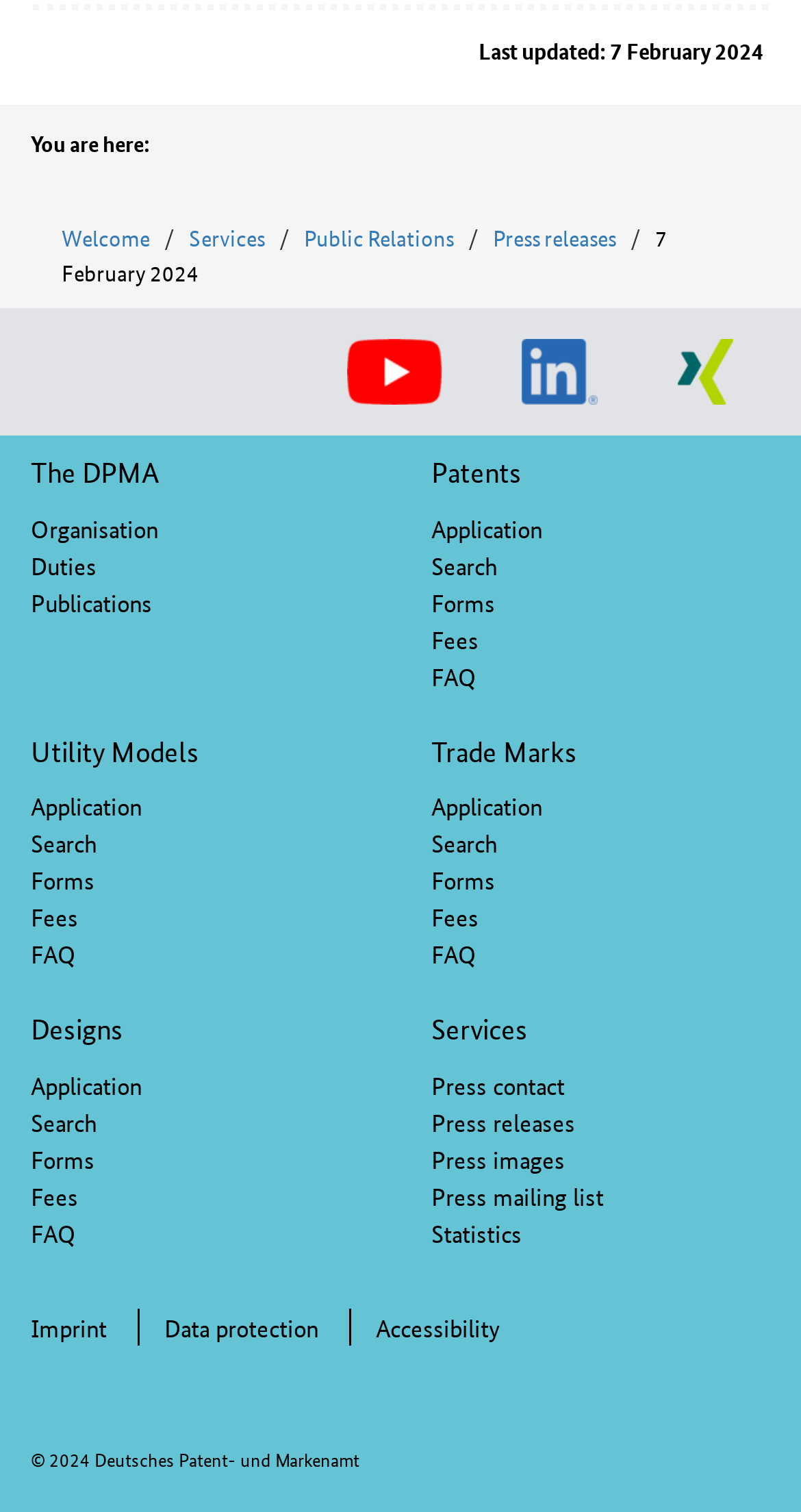Kindly determine the bounding box coordinates for the clickable area to achieve the given instruction: "Go to the 'Patents' section".

[0.538, 0.298, 0.651, 0.325]